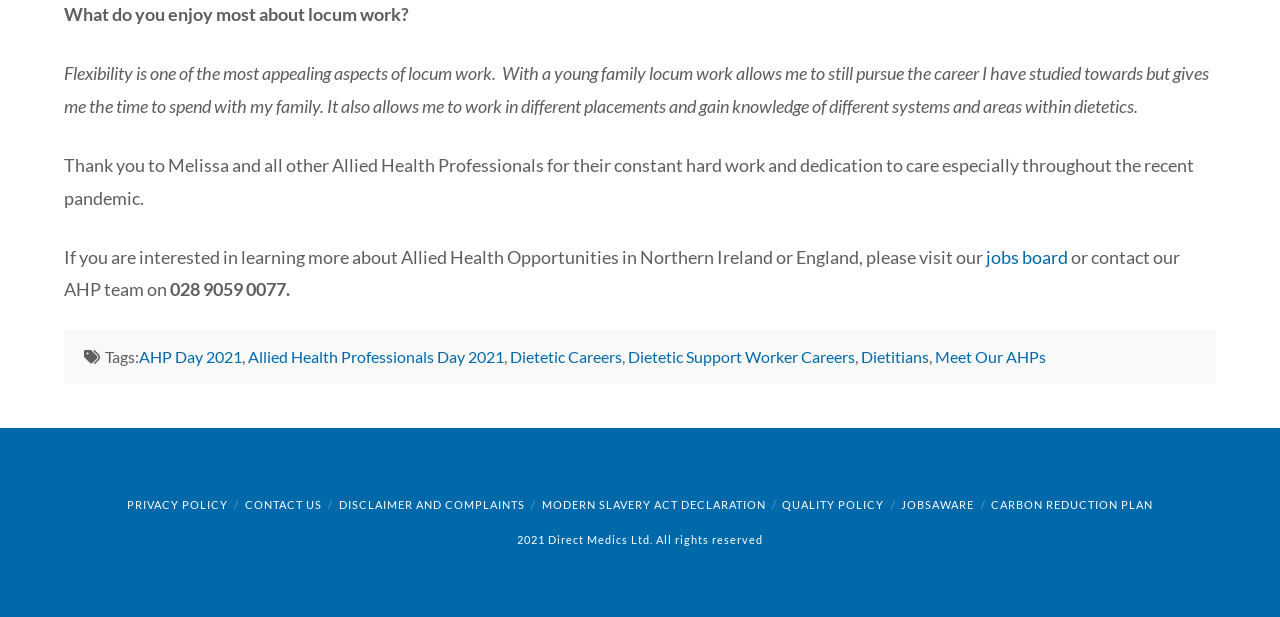Use a single word or phrase to answer the question:
What is the name of the company that owns the website?

Direct Medics Ltd